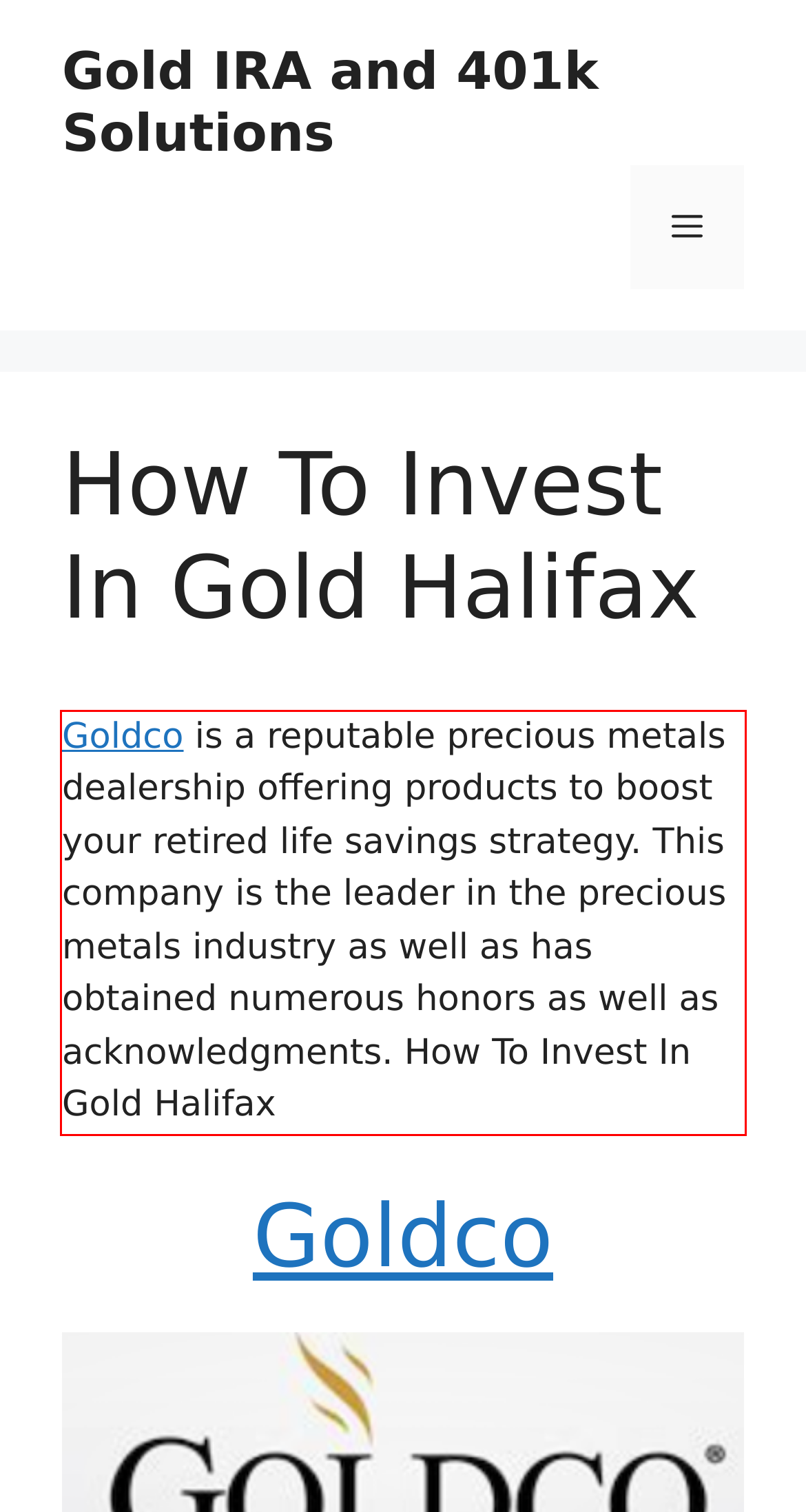Identify and transcribe the text content enclosed by the red bounding box in the given screenshot.

Goldco is a reputable precious metals dealership offering products to boost your retired life savings strategy. This company is the leader in the precious metals industry as well as has obtained numerous honors as well as acknowledgments. How To Invest In Gold Halifax